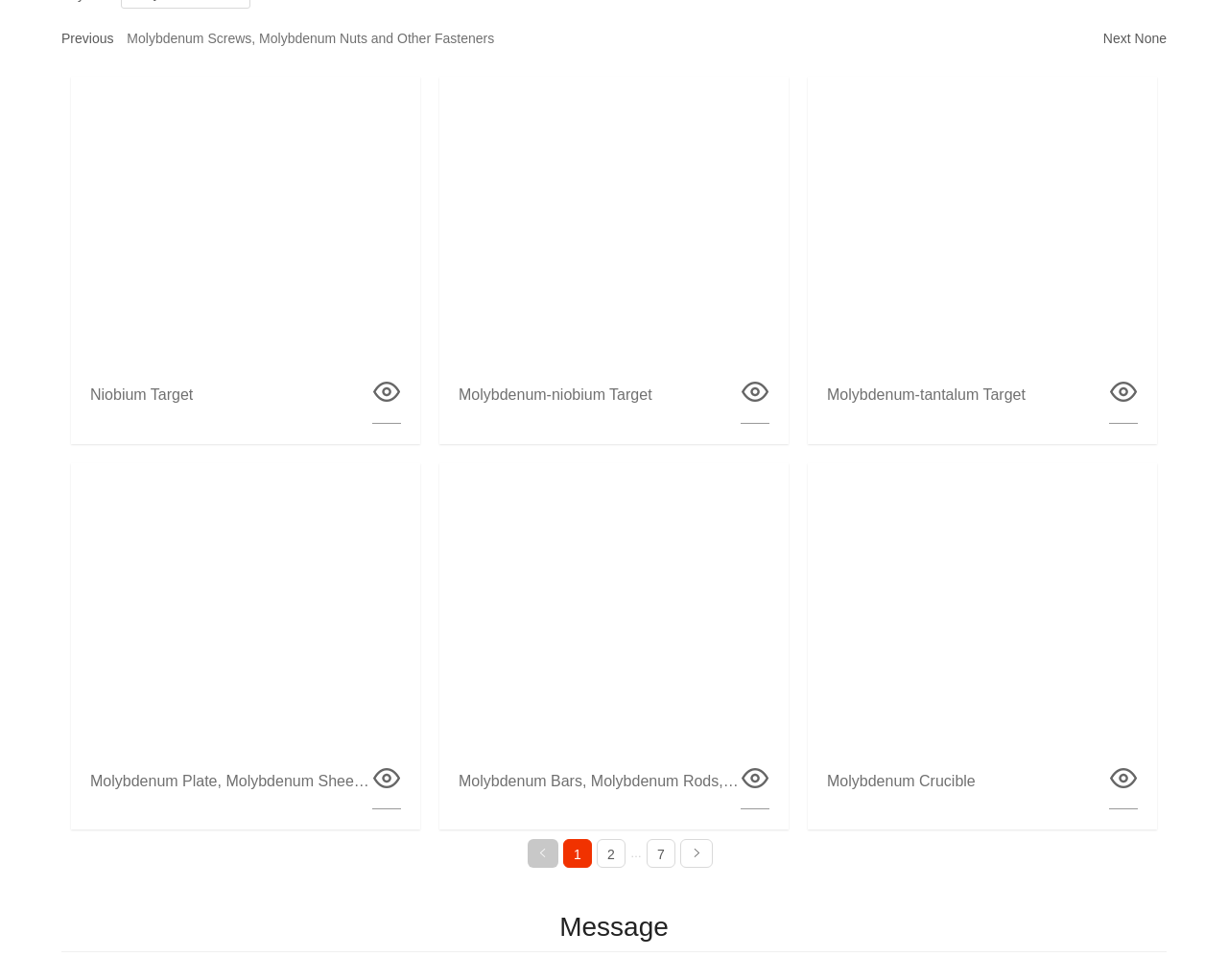Indicate the bounding box coordinates of the element that needs to be clicked to satisfy the following instruction: "Go to the 'Achemetal Tungsten & Molybdenum Co., Ltd' website". The coordinates should be four float numbers between 0 and 1, i.e., [left, top, right, bottom].

[0.058, 0.079, 0.342, 0.365]